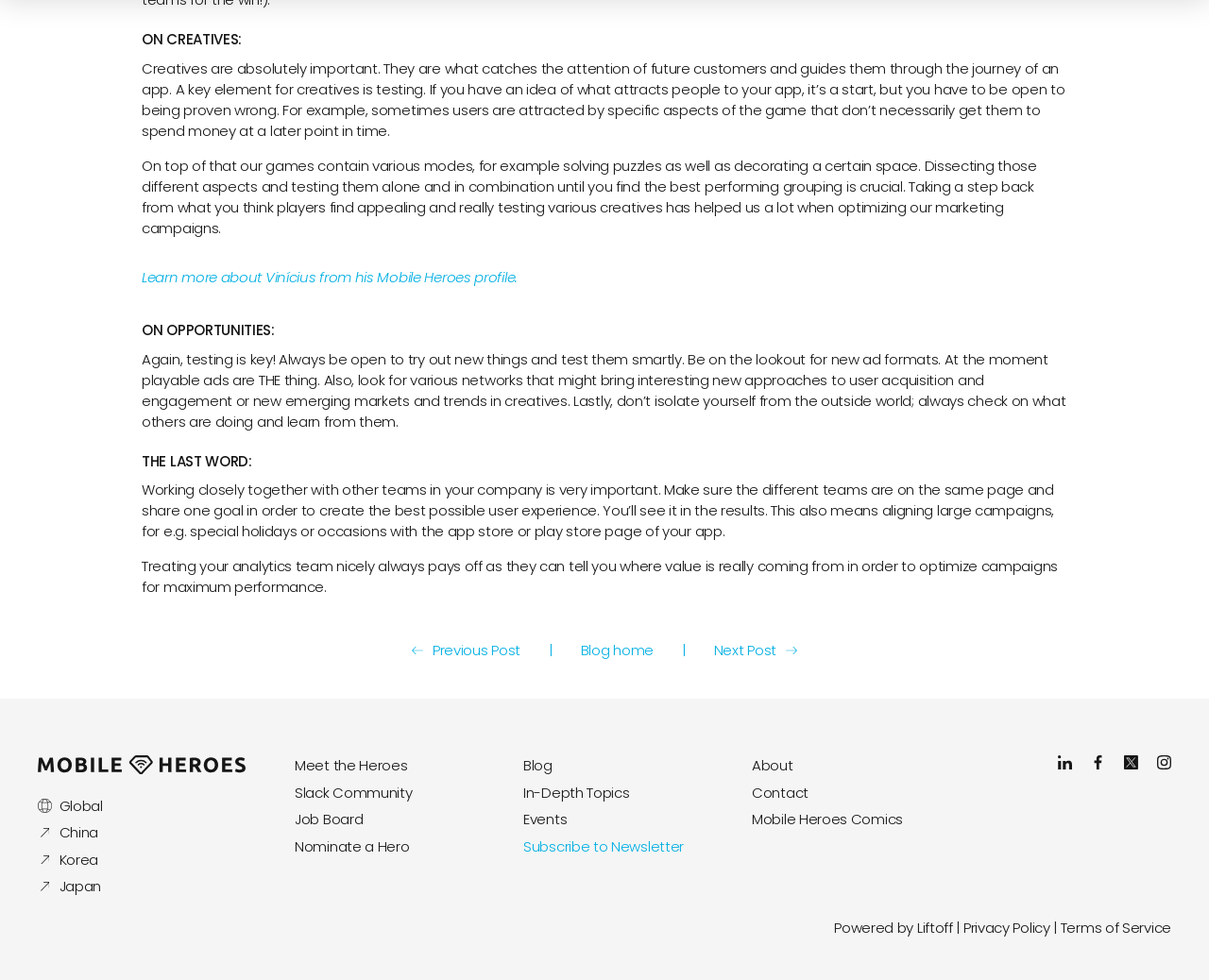What is the main topic of the webpage?
Can you give a detailed and elaborate answer to the question?

The webpage appears to be a blog post or article about mobile heroes, with headings such as 'ON CREATIVES:', 'ON OPPORTUNITIES:', and 'THE LAST WORD:', suggesting that the main topic is related to mobile heroes and their experiences or insights.